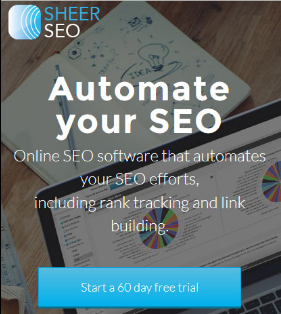Offer a detailed narrative of the image's content.

The image showcases an advertisement for "Sheer SEO," an online software solution designed to streamline and automate search engine optimization (SEO) efforts. Prominently displayed at the center is a bold statement, "Automate your SEO," highlighting its primary function of enhancing SEO processes. Beneath this, a brief description emphasizes its key capabilities, including "rank tracking" and "link building," which are essential components in optimizing a website's visibility and performance in search engine results. 

Additionally, there is a clear call-to-action button that reads, "Start a 60-day free trial," encouraging potential users to explore the software's features without any initial commitment. The background features a blend of business-related visuals, such as graphs and notes, reinforcing the software’s analytical and data-driven approach. This image effectively communicates the utility and advantages of utilizing Sheer SEO for businesses looking to improve their online presence.